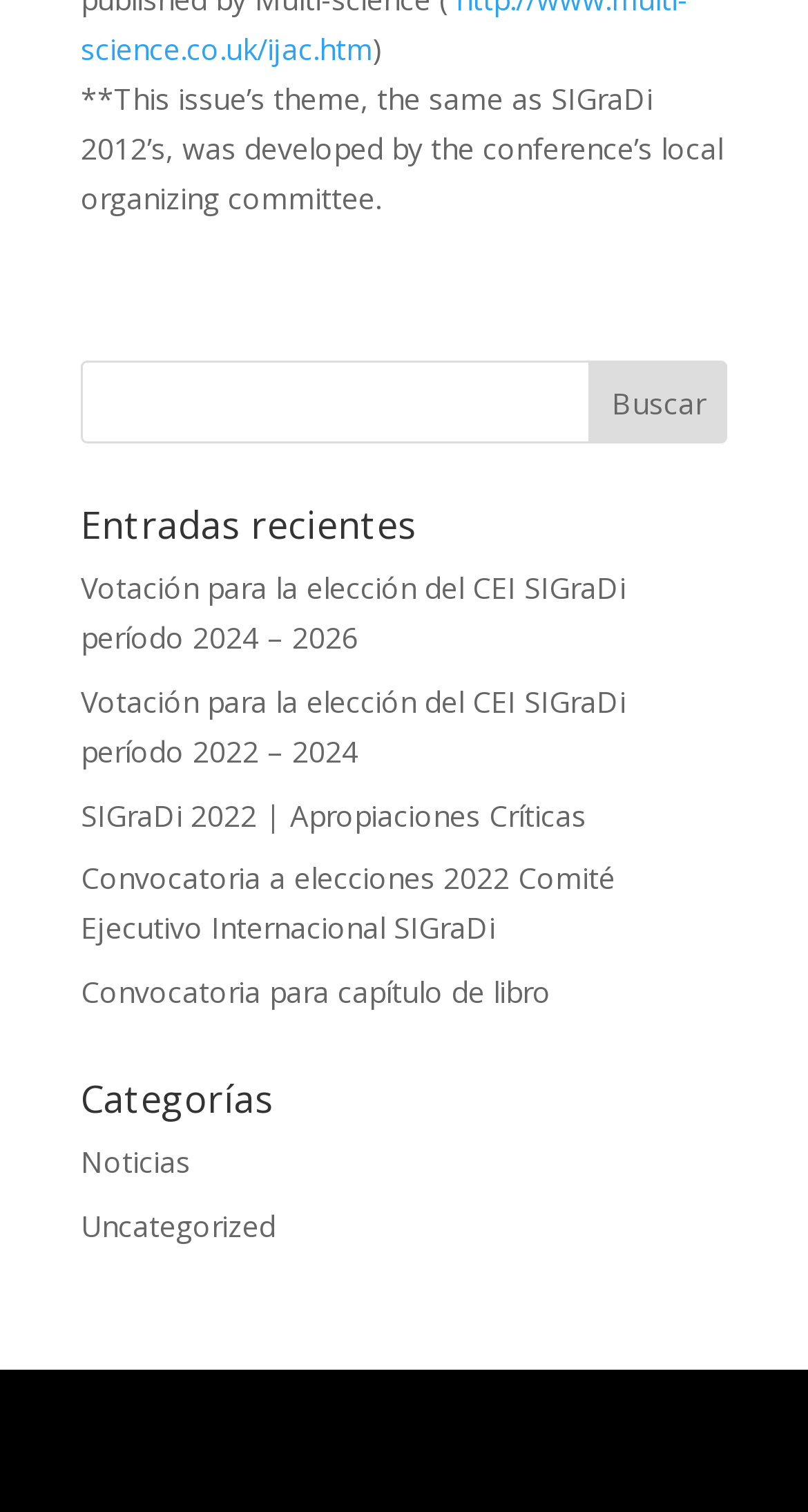What is the category with the fewest links?
Please provide a comprehensive answer based on the details in the screenshot.

The category with the fewest links is 'Uncategorized', which has only 1 link, as indicated by the link element with ID 255.